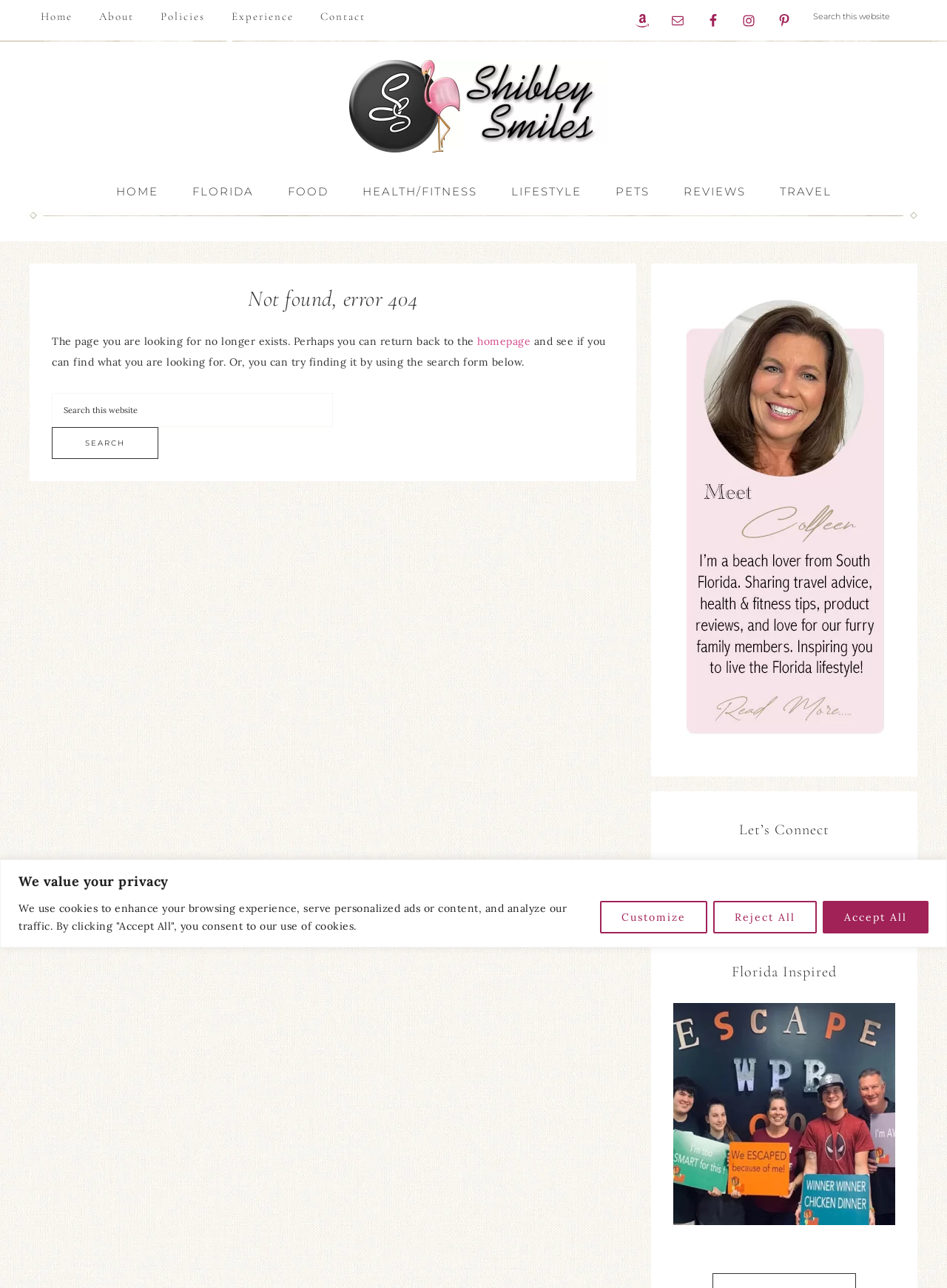Respond with a single word or phrase:
What is the topic of the article displayed on the webpage?

Best Escape Room in West Palm Beach